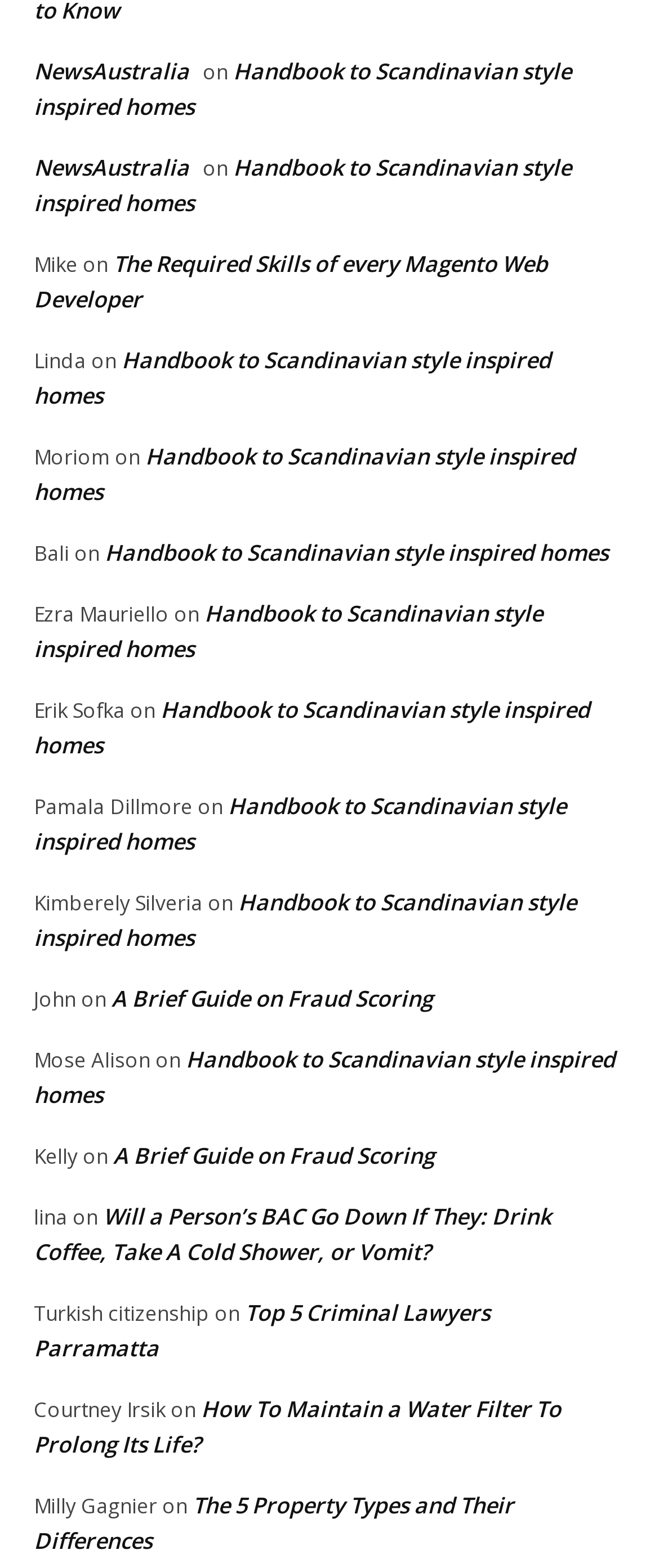Can you specify the bounding box coordinates for the region that should be clicked to fulfill this instruction: "Click on the link to The Required Skills of every Magento Web Developer".

[0.051, 0.158, 0.831, 0.2]